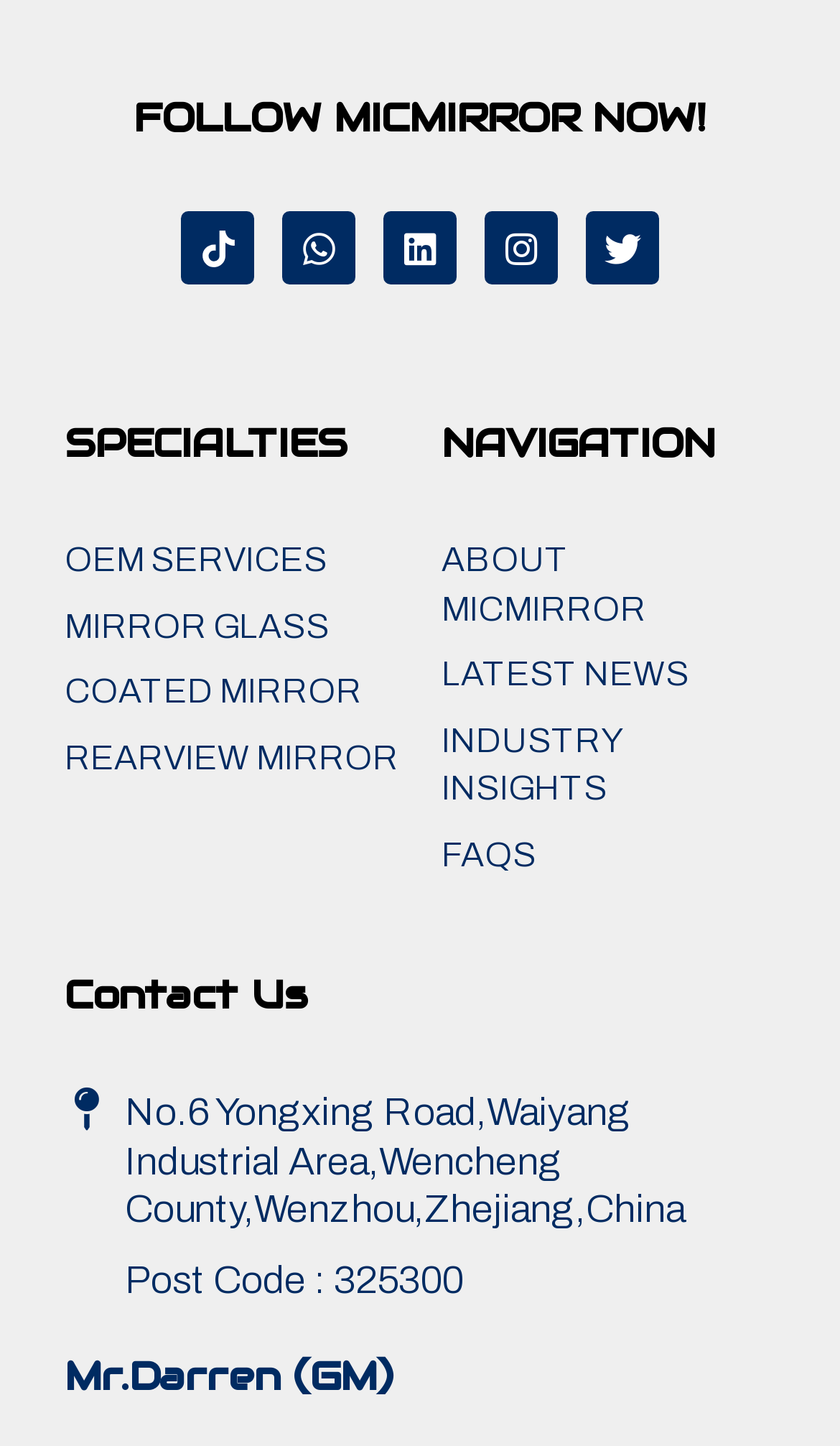Pinpoint the bounding box coordinates of the clickable element to carry out the following instruction: "Read about industry insights."

[0.526, 0.496, 0.923, 0.563]